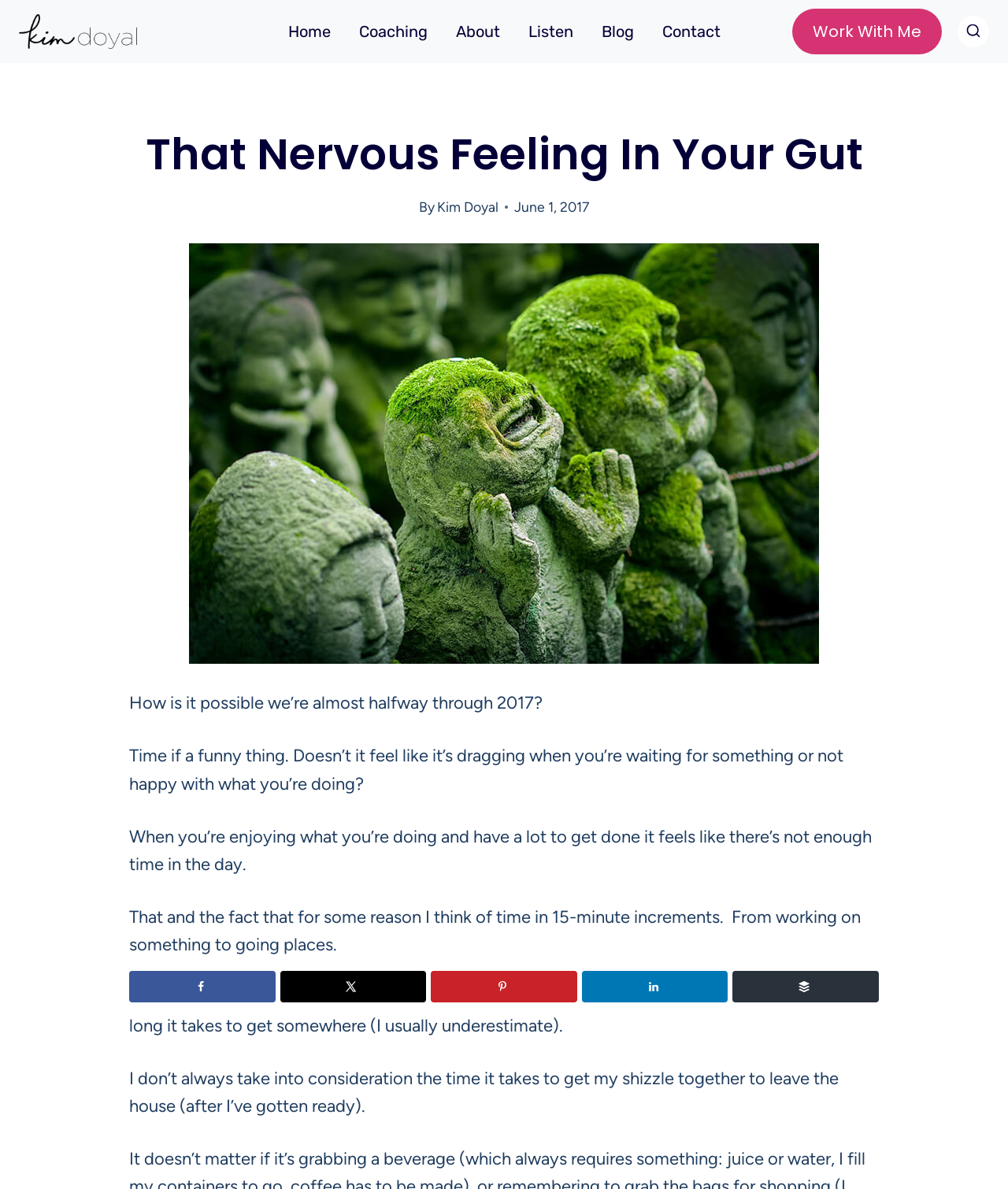Please determine the bounding box coordinates of the element's region to click for the following instruction: "Click on the 'Home' link".

[0.271, 0.008, 0.342, 0.045]